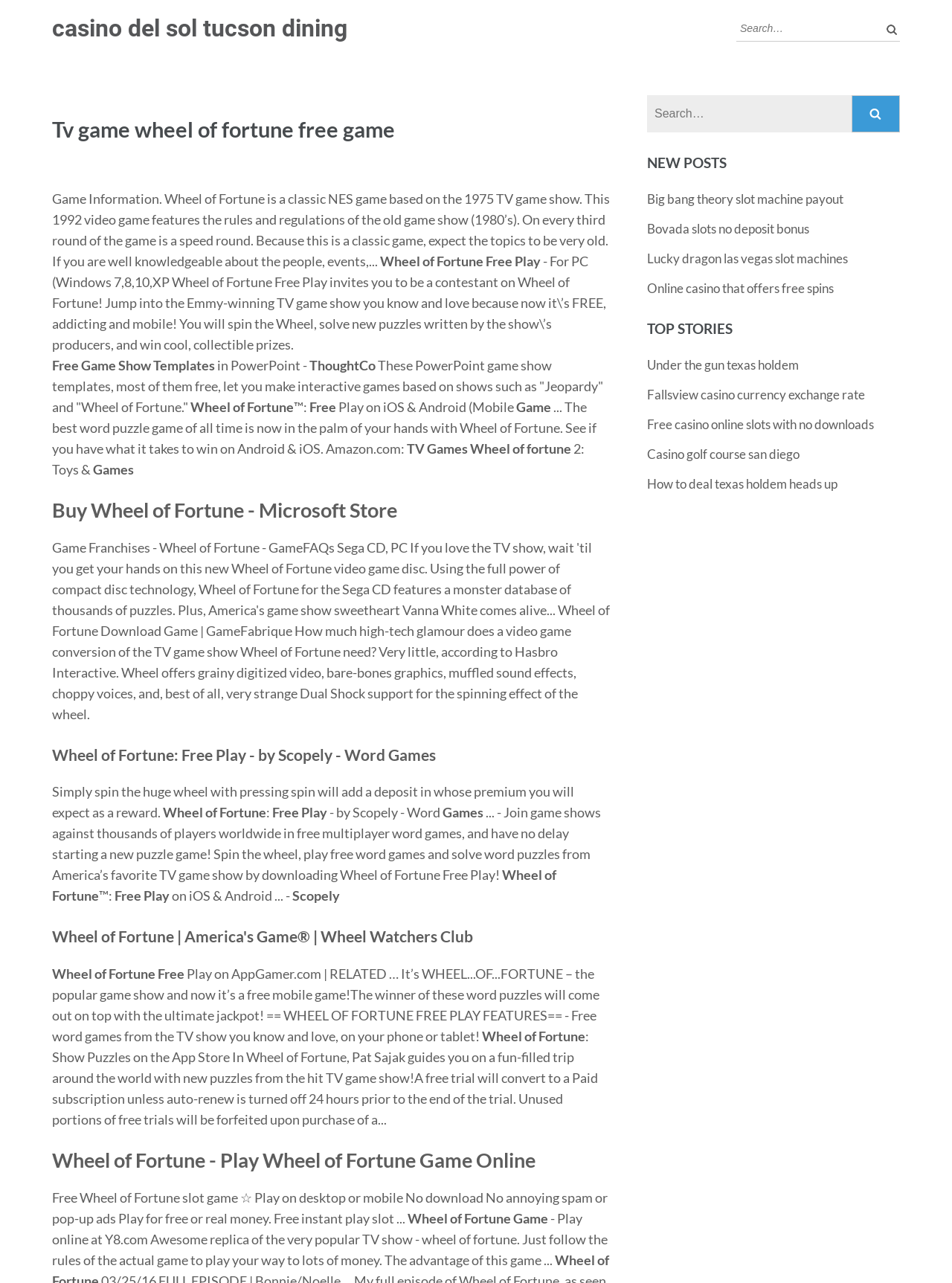Please find the top heading of the webpage and generate its text.

Tv game wheel of fortune free game